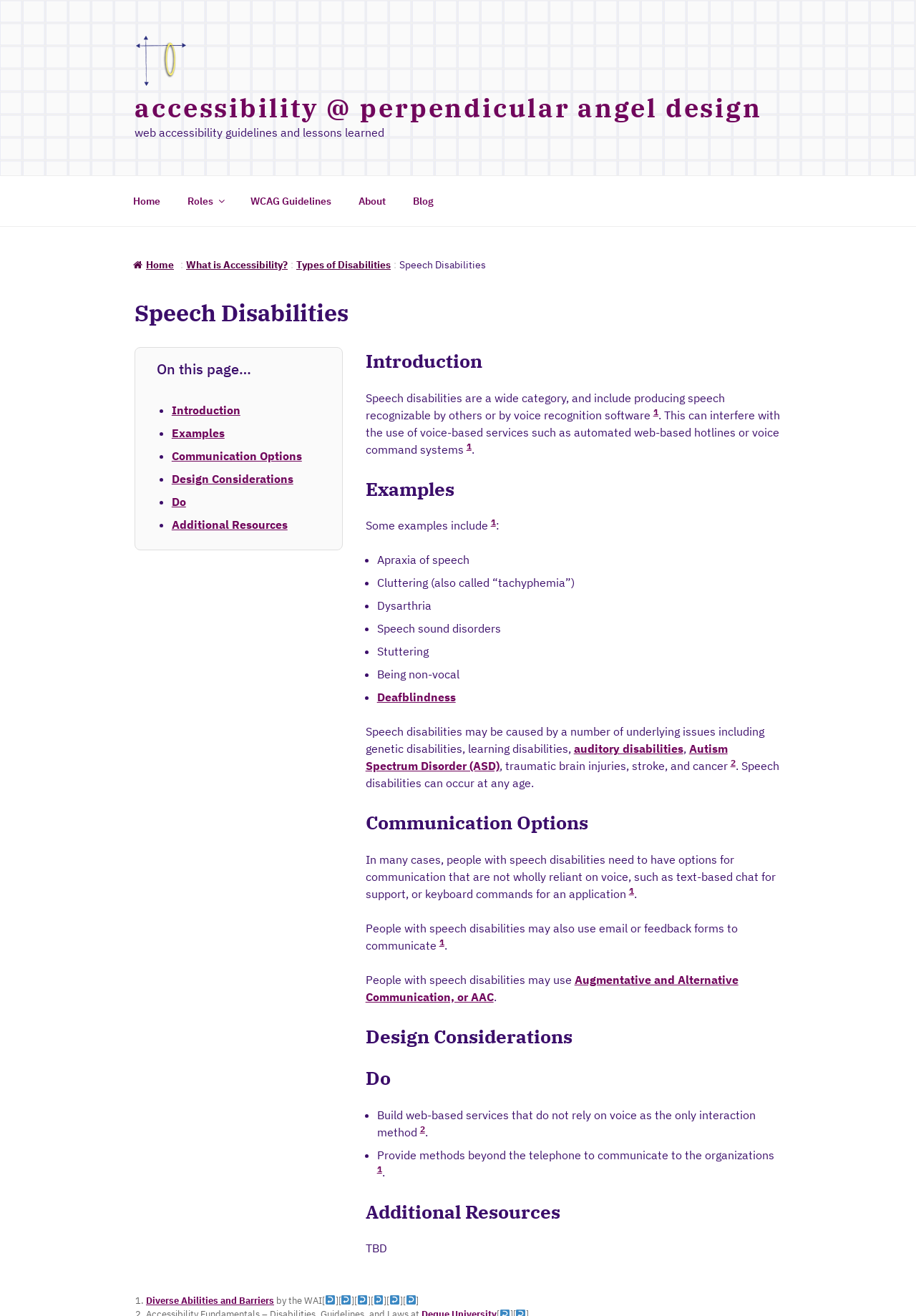Look at the image and answer the question in detail:
What is AAC?

According to the webpage, AAC stands for Augmentative and Alternative Communication, which is a method used by people with speech disabilities to communicate.